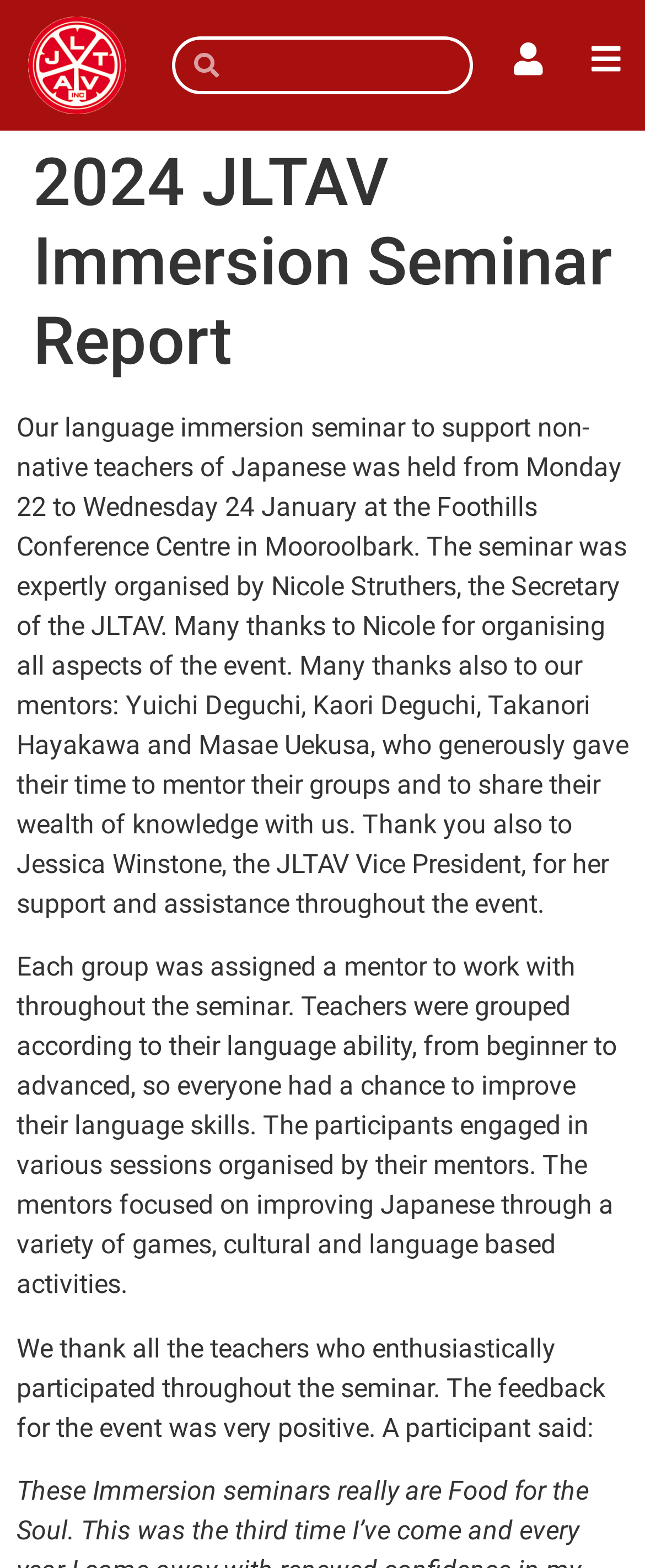What is the main title displayed on this webpage?

2024 JLTAV Immersion Seminar Report